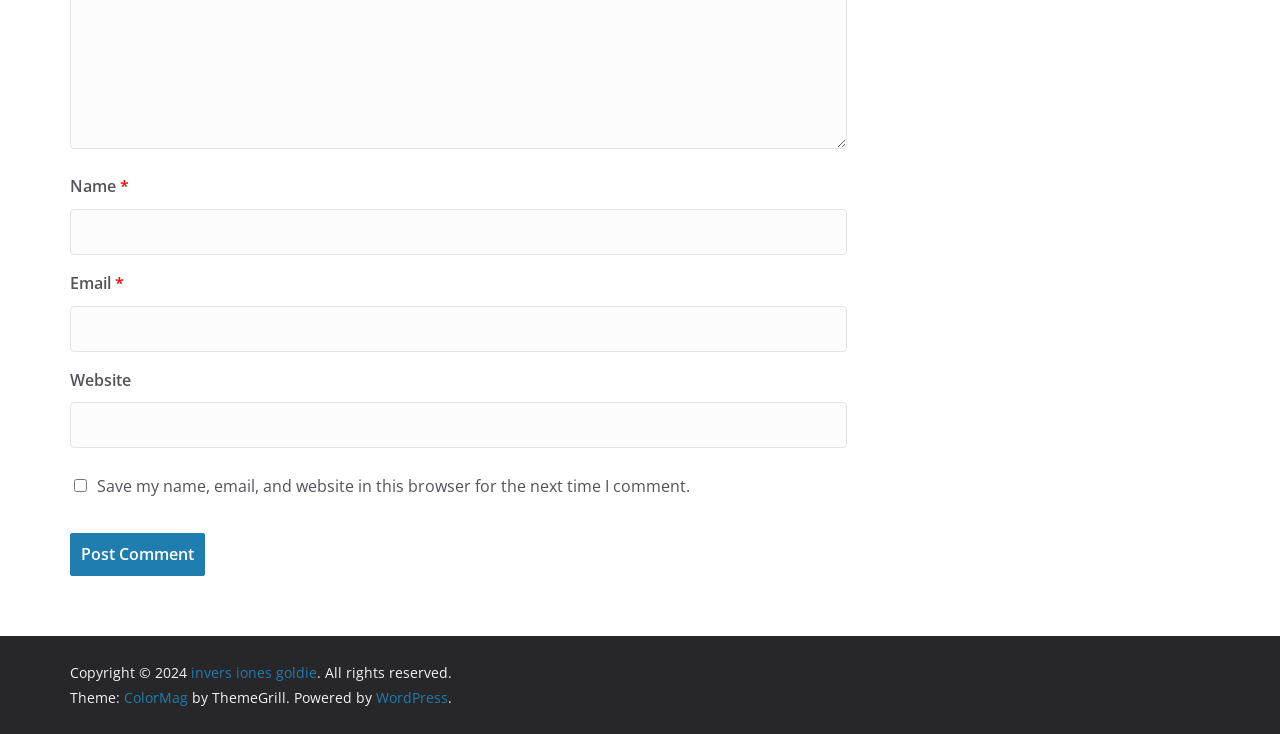Given the description name="submit" value="Post Comment", predict the bounding box coordinates of the UI element. Ensure the coordinates are in the format (top-left x, top-left y, bottom-right x, bottom-right y) and all values are between 0 and 1.

None